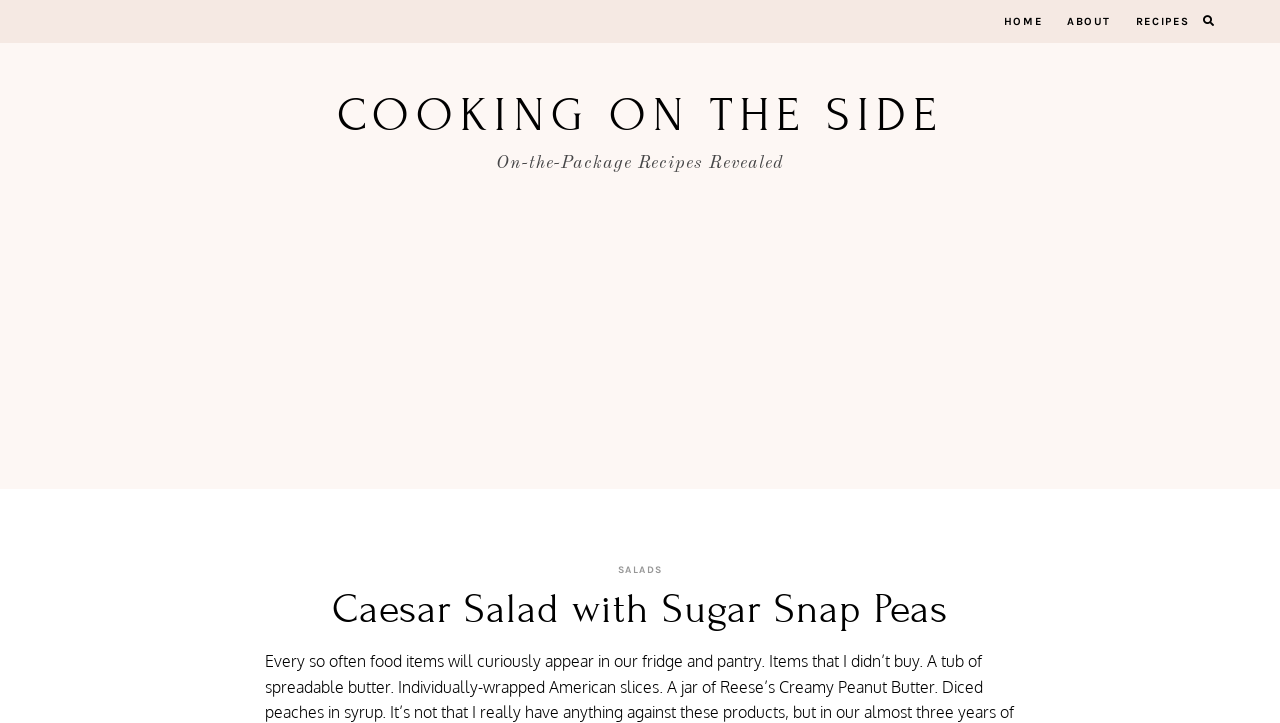Provide the bounding box coordinates of the HTML element described by the text: "Cooking On the Side". The coordinates should be in the format [left, top, right, bottom] with values between 0 and 1.

[0.263, 0.122, 0.737, 0.196]